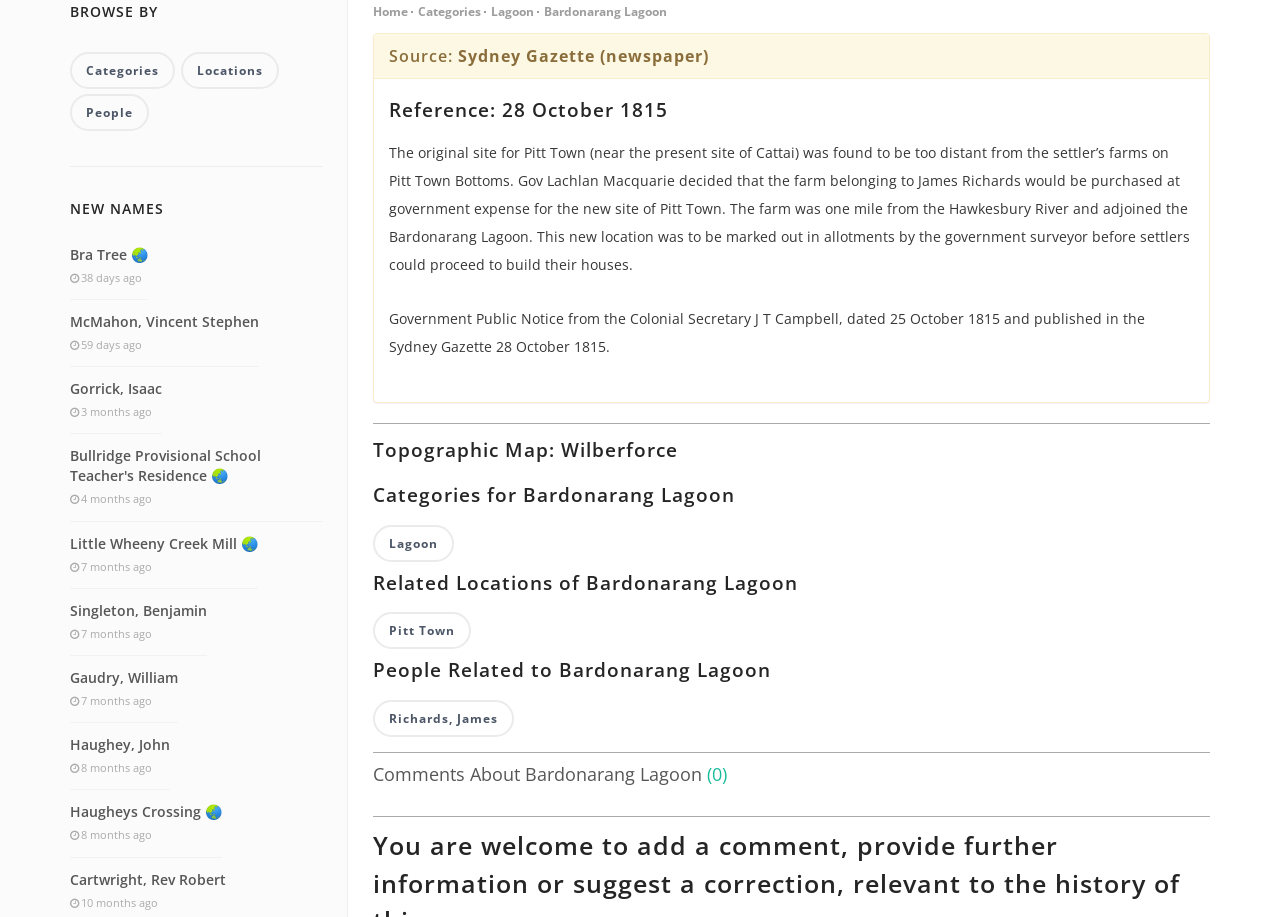Identify the bounding box coordinates for the UI element described as: "Home". The coordinates should be provided as four floats between 0 and 1: [left, top, right, bottom].

[0.291, 0.003, 0.318, 0.021]